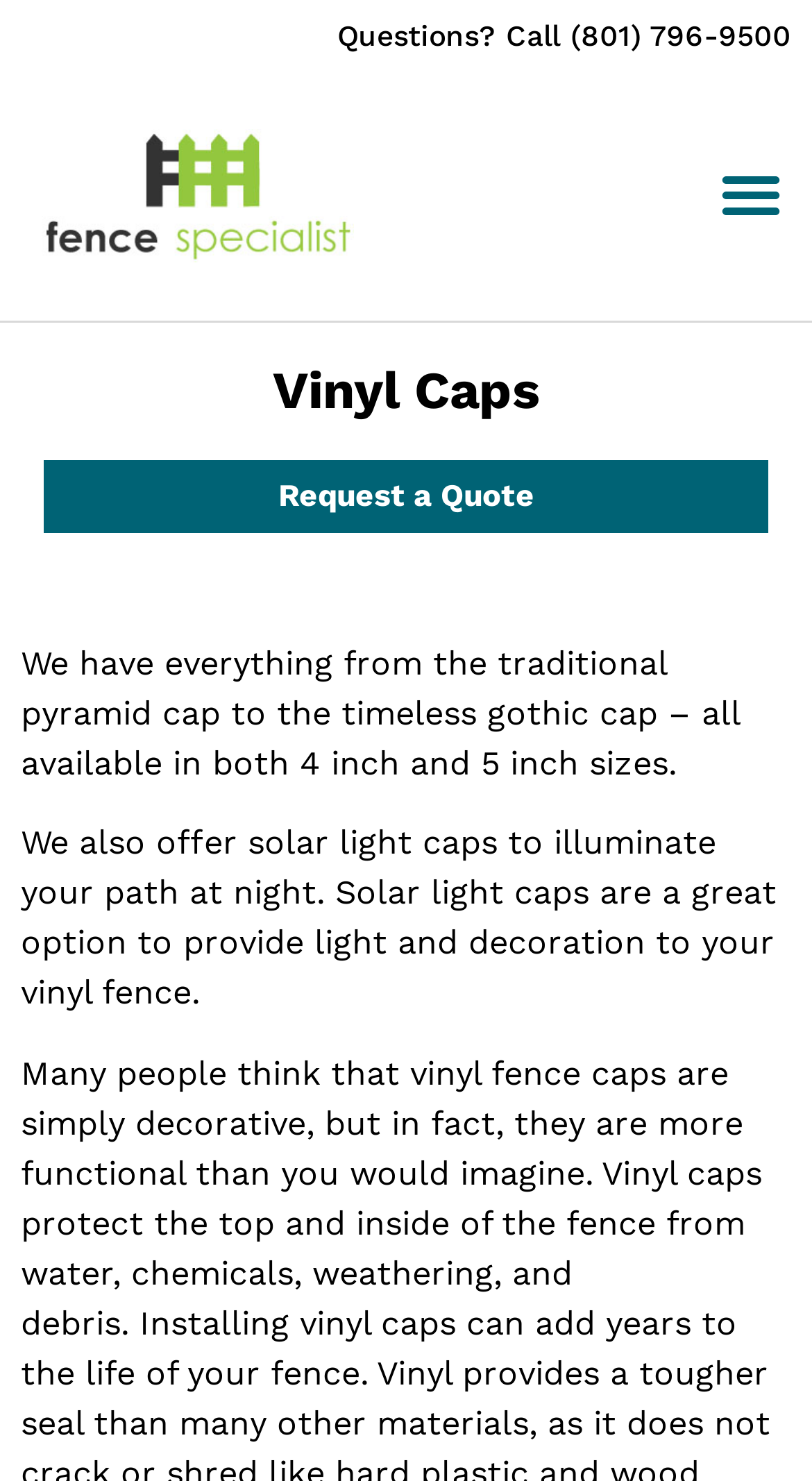Generate a detailed explanation of the webpage's features and information.

The webpage is about Vinyl Caps, specifically showcasing various types of caps for vinyl fences. At the top-left corner, there is a logo of "The Fence Specialists" accompanied by a link. Next to the logo, there is a heading "Vinyl Caps" in a prominent position. 

Below the logo and the heading, there is a link to "Request a Quote" and a button to toggle the menu, situated at the top-right corner. 

On the top-center of the page, there is a heading "Questions? Call (801) 796-9500" which is also a clickable link. 

The main content of the page is divided into two paragraphs. The first paragraph describes the variety of vinyl caps available, including traditional pyramid caps and timeless gothic caps, in both 4-inch and 5-inch sizes. The second paragraph highlights the option of solar light caps, which can provide both light and decoration to vinyl fences at night.